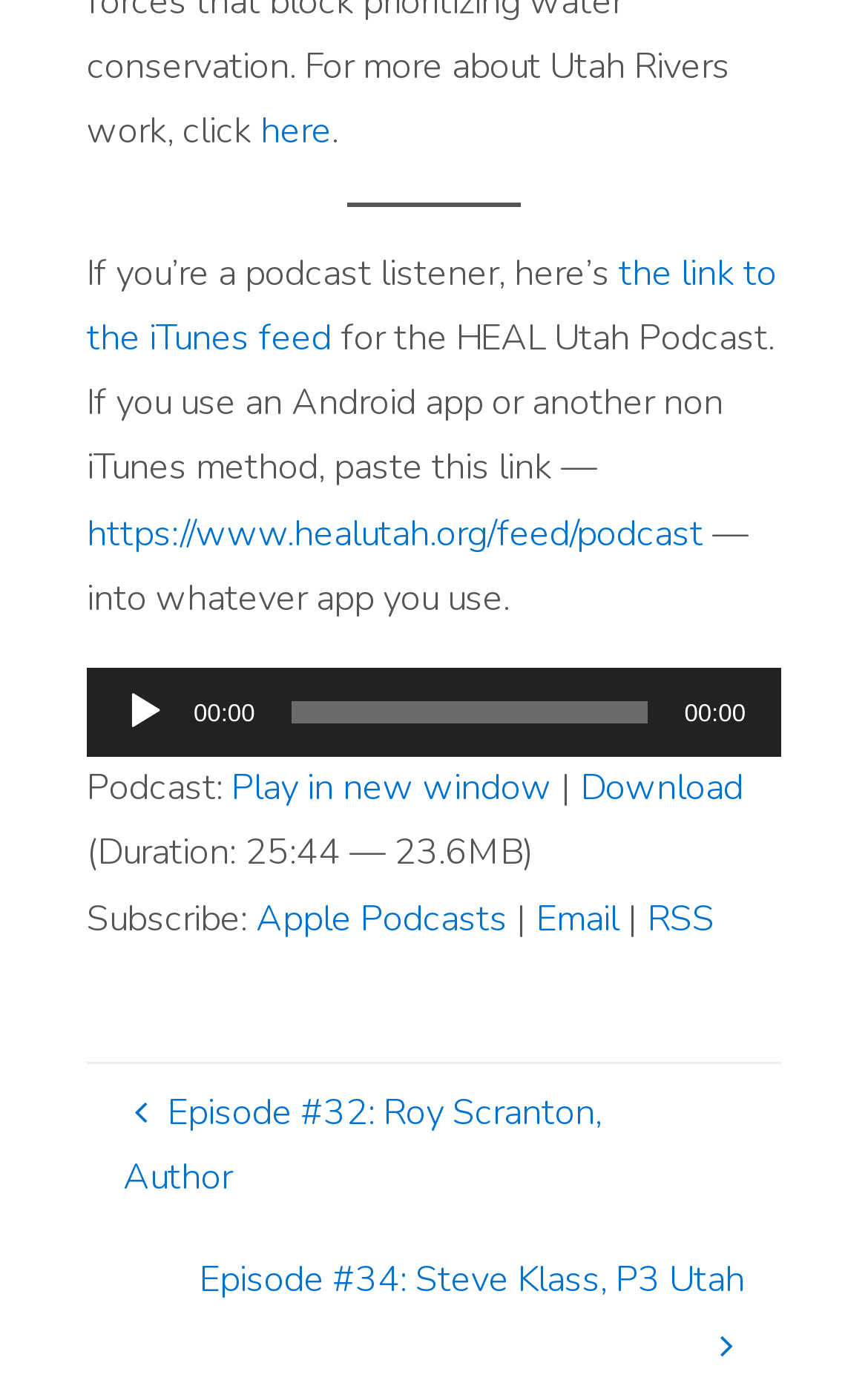Locate the bounding box coordinates of the clickable region to complete the following instruction: "Play in new window."

[0.267, 0.55, 0.636, 0.585]